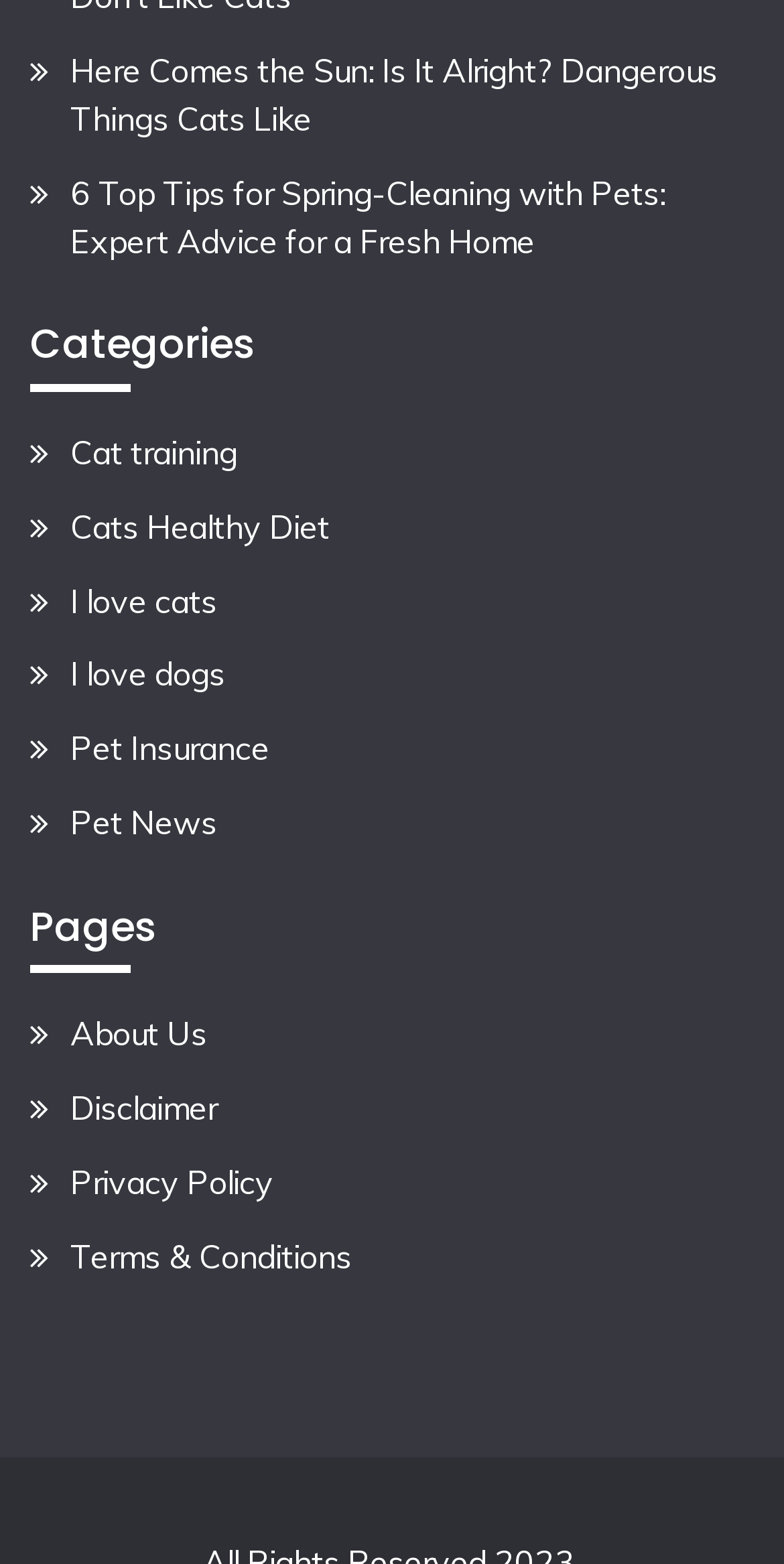Show me the bounding box coordinates of the clickable region to achieve the task as per the instruction: "check the disclaimer".

[0.09, 0.695, 0.277, 0.721]